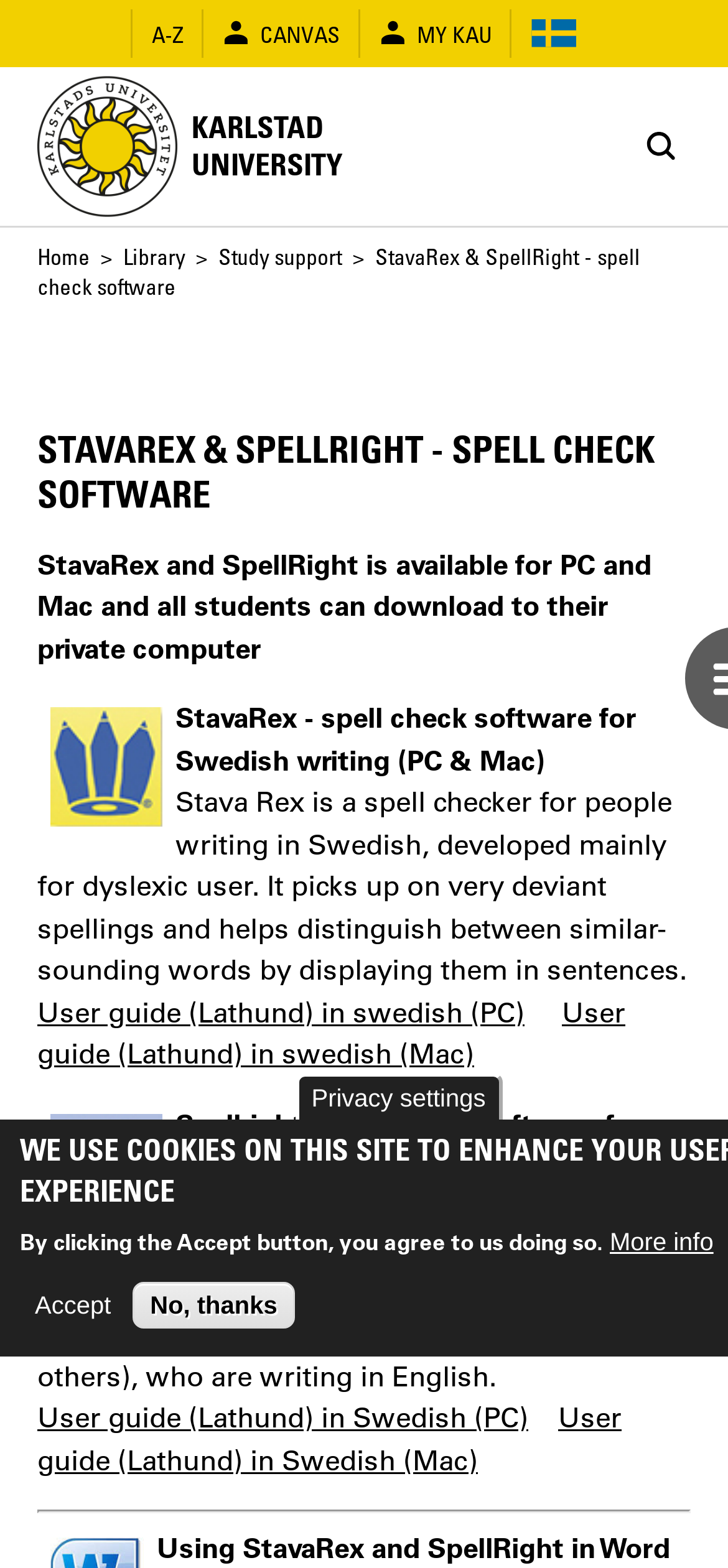Find the bounding box coordinates for the HTML element described in this sentence: "Terms & Conditions". Provide the coordinates as four float numbers between 0 and 1, in the format [left, top, right, bottom].

None